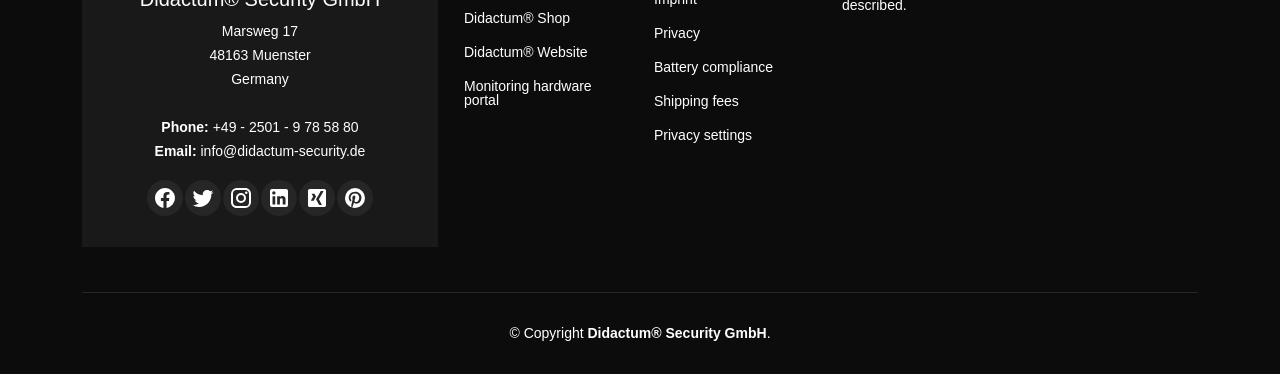Please identify the bounding box coordinates of the element's region that I should click in order to complete the following instruction: "Visit Facebook page". The bounding box coordinates consist of four float numbers between 0 and 1, i.e., [left, top, right, bottom].

[0.115, 0.482, 0.143, 0.578]